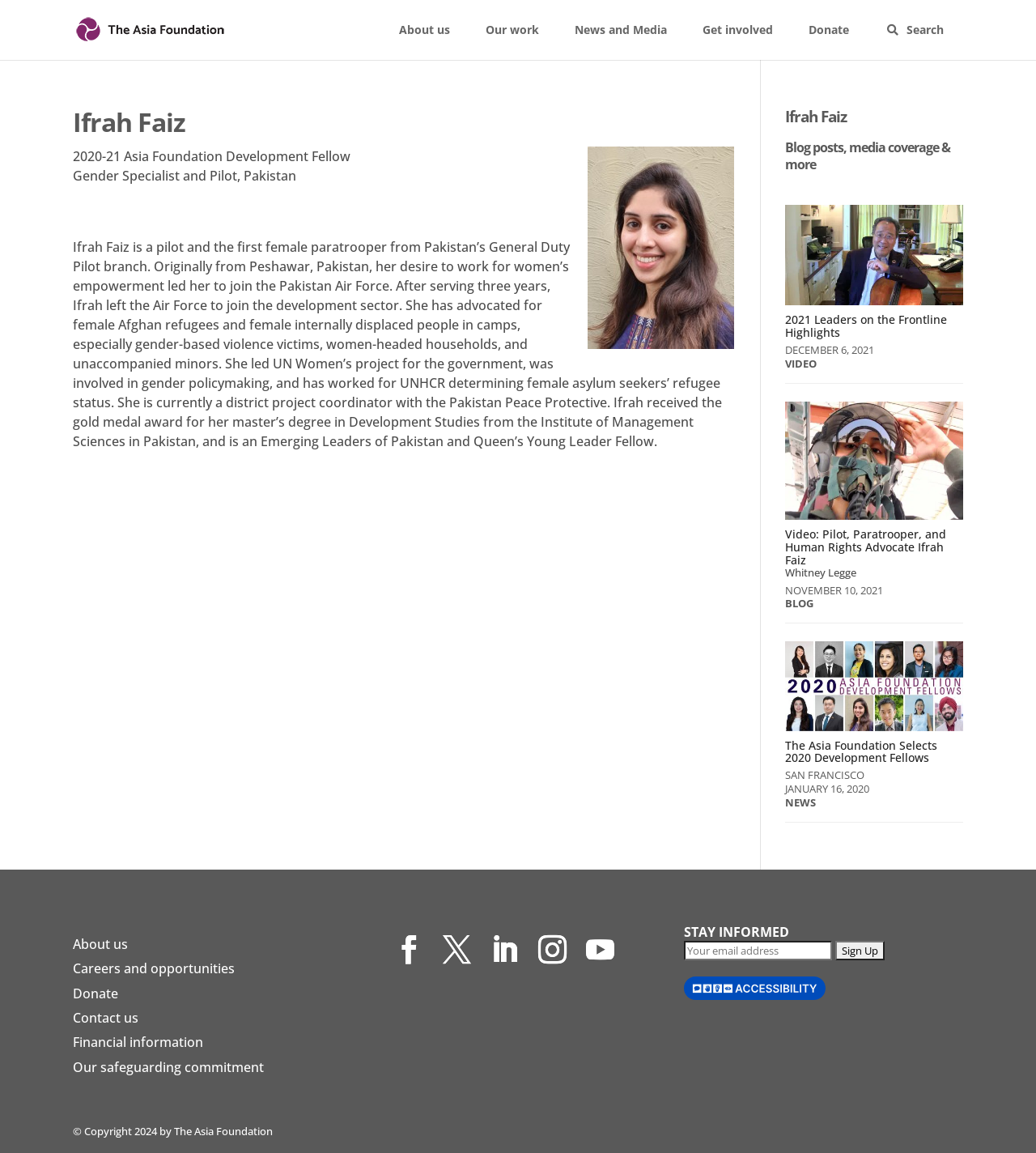Identify the bounding box coordinates for the UI element described as: "Contact us". The coordinates should be provided as four floats between 0 and 1: [left, top, right, bottom].

[0.07, 0.875, 0.134, 0.89]